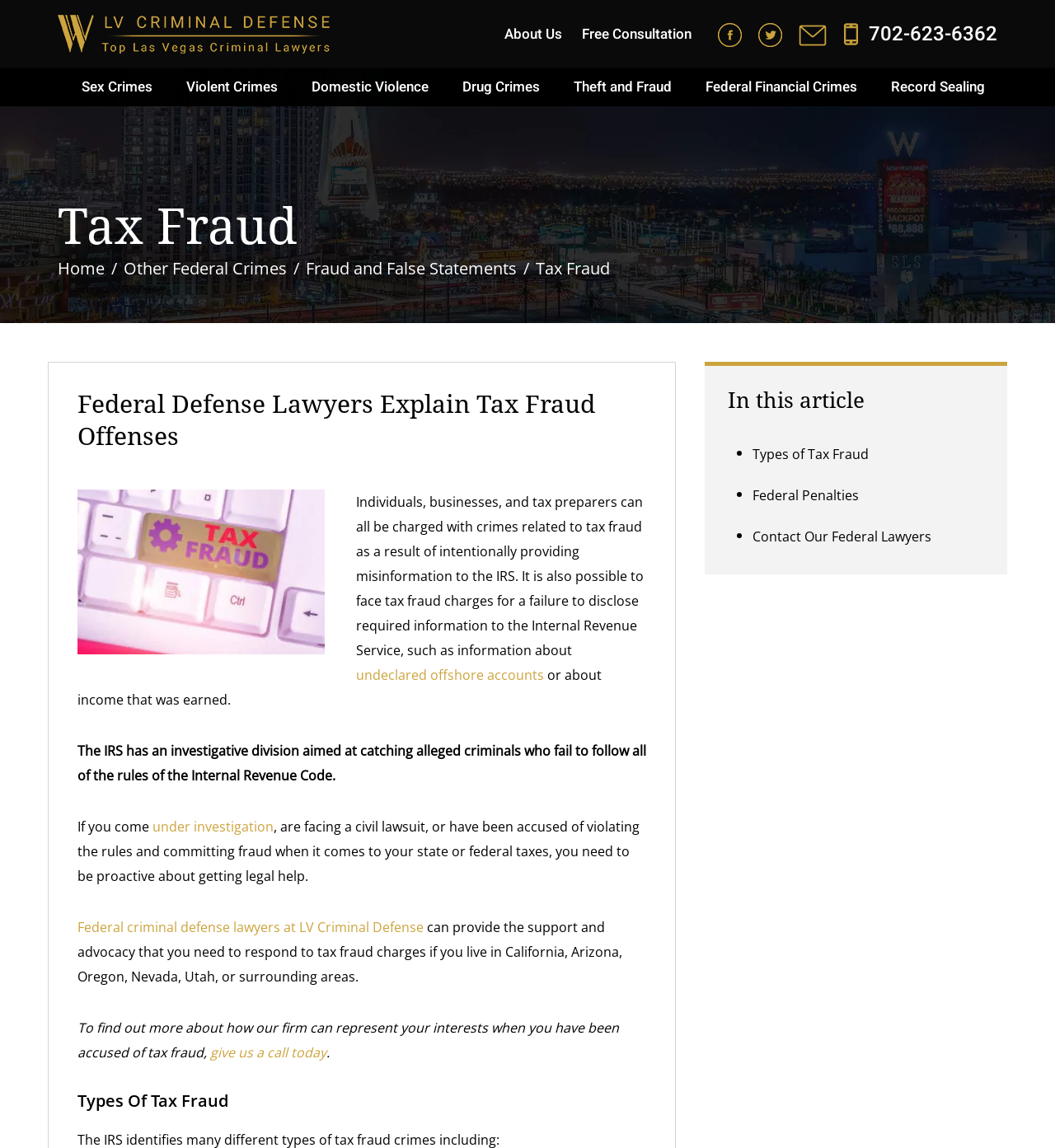What is the recommended action if you are under investigation for tax fraud?
Answer the question in a detailed and comprehensive manner.

The webpage advises that if you are under investigation for tax fraud, you should be proactive about getting legal help. This suggests that seeking the advice of a qualified lawyer can help individuals accused of tax fraud to navigate the legal process and protect their rights.